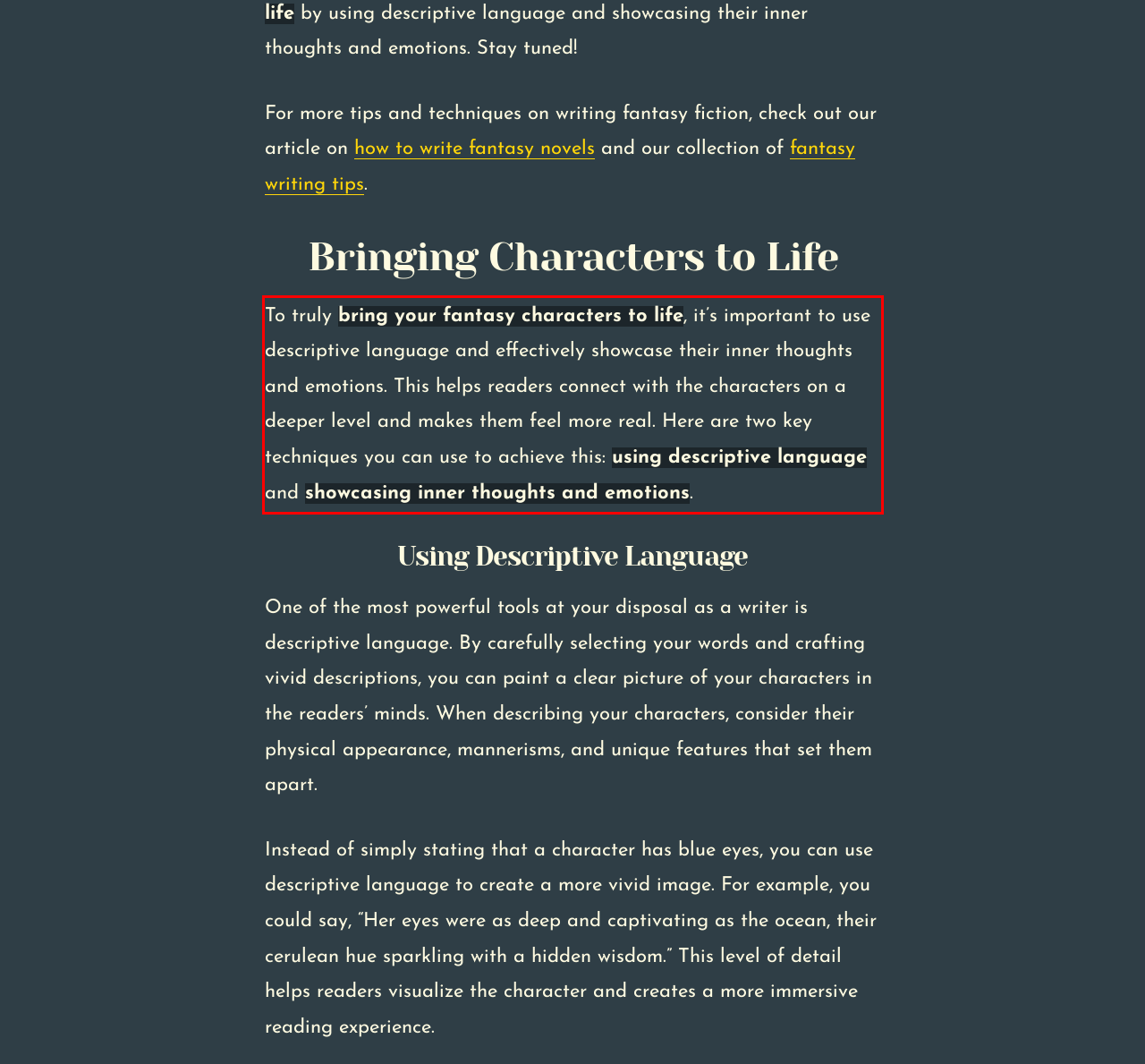Observe the screenshot of the webpage, locate the red bounding box, and extract the text content within it.

To truly bring your fantasy characters to life, it’s important to use descriptive language and effectively showcase their inner thoughts and emotions. This helps readers connect with the characters on a deeper level and makes them feel more real. Here are two key techniques you can use to achieve this: using descriptive language and showcasing inner thoughts and emotions.